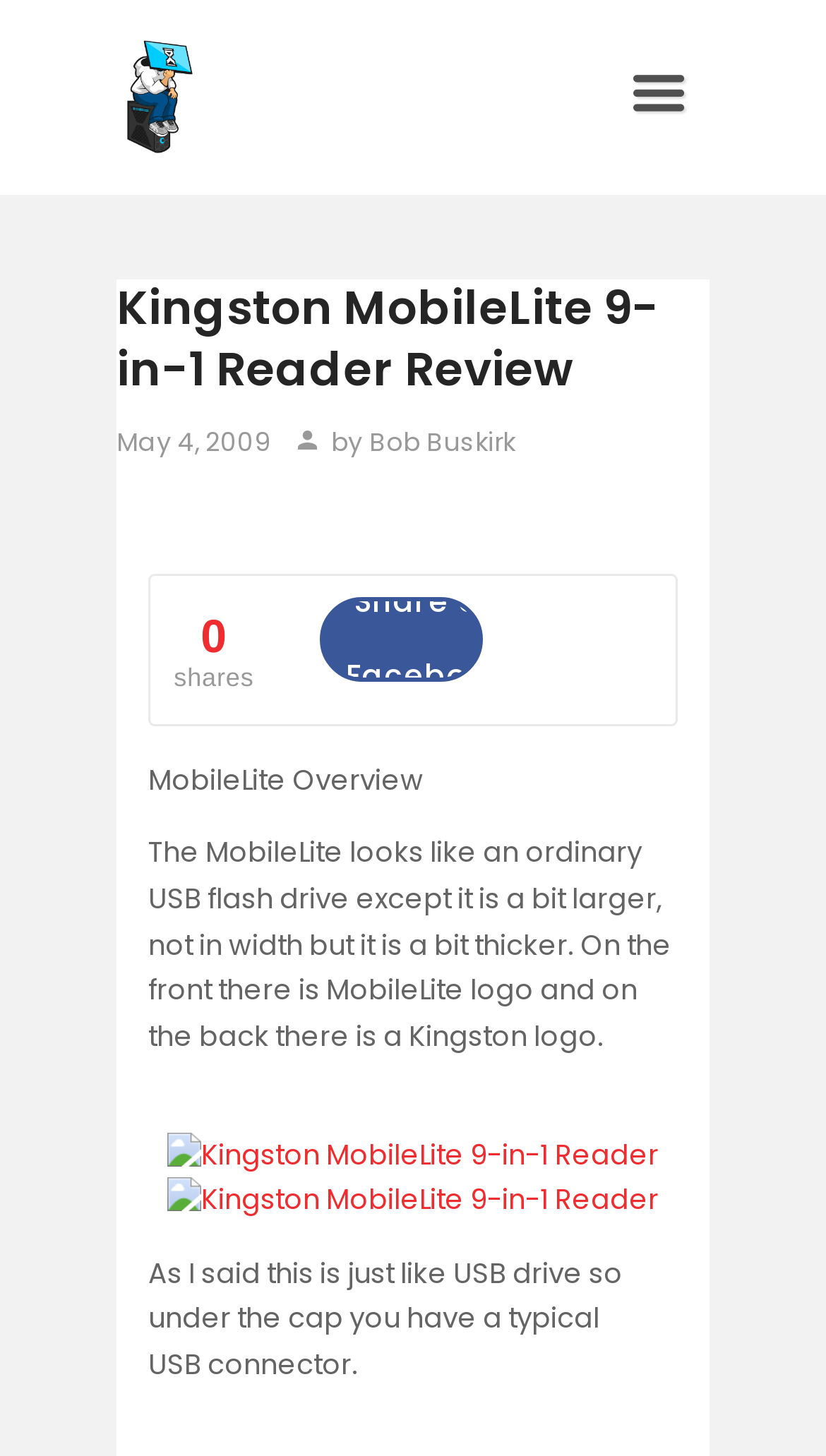What is the date of the review?
Using the screenshot, give a one-word or short phrase answer.

May 4, 2009